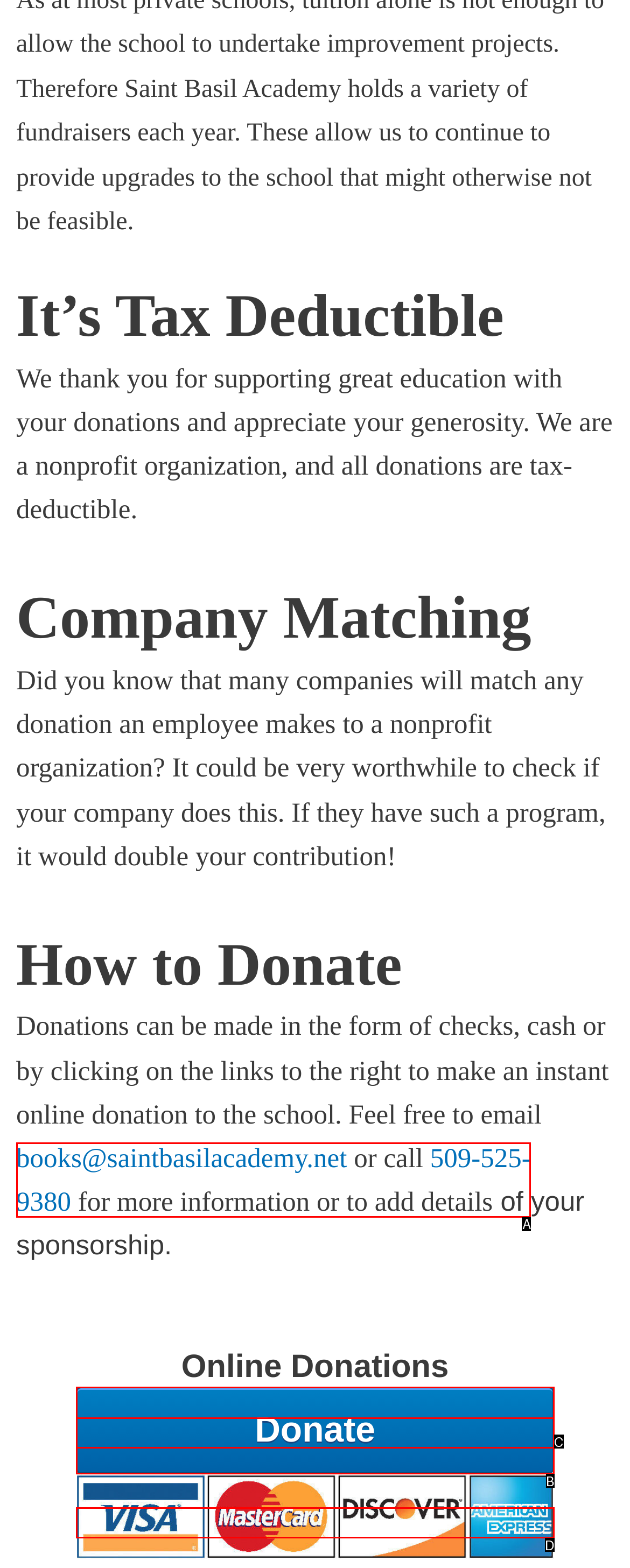Using the given description: 509-525-9380, identify the HTML element that corresponds best. Answer with the letter of the correct option from the available choices.

A